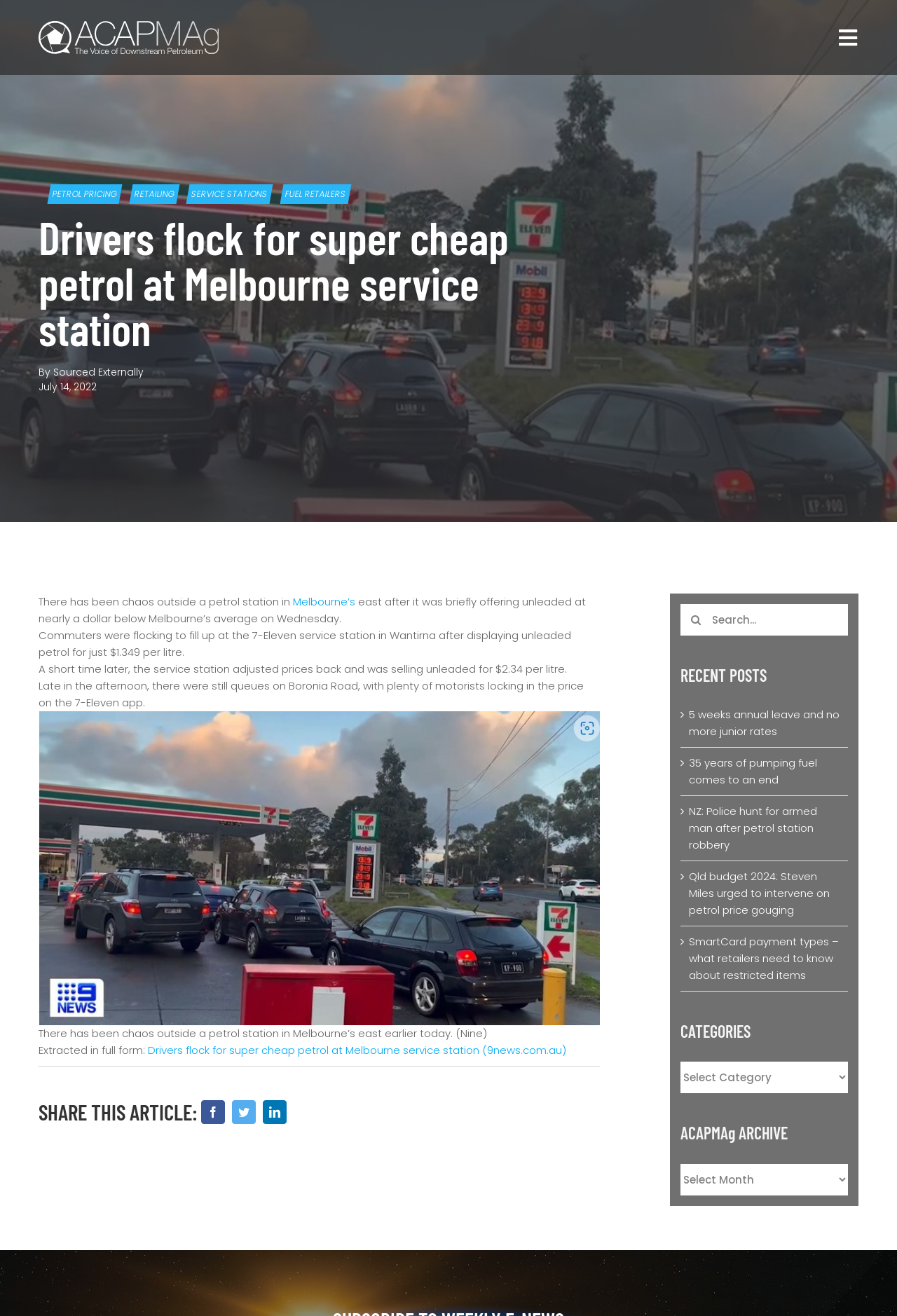Give a one-word or one-phrase response to the question: 
What is the name of the service station?

7-Eleven